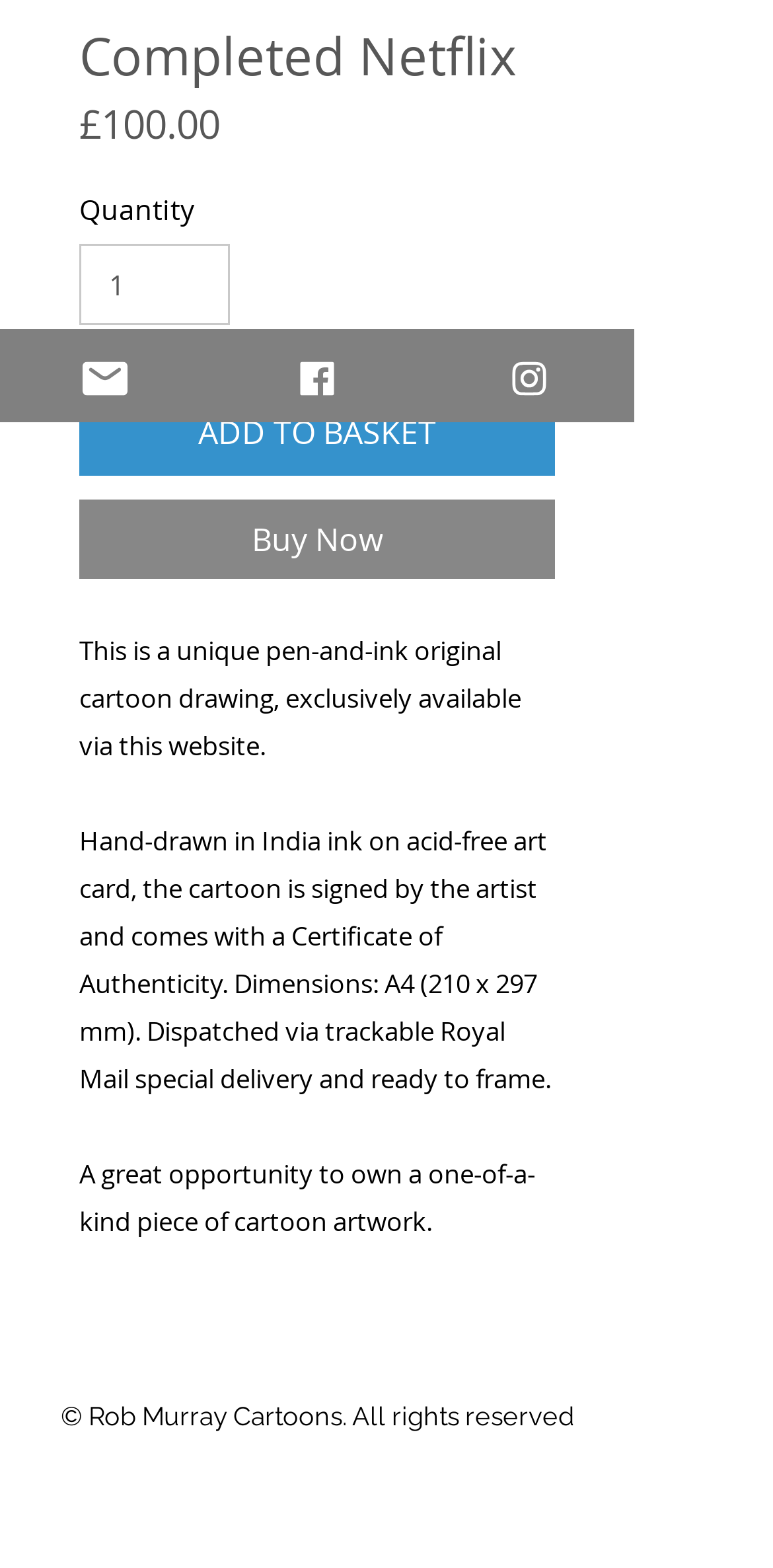Bounding box coordinates are specified in the format (top-left x, top-left y, bottom-right x, bottom-right y). All values are floating point numbers bounded between 0 and 1. Please provide the bounding box coordinate of the region this sentence describes: alt="Bali Cycling Kintamani Tour"

None